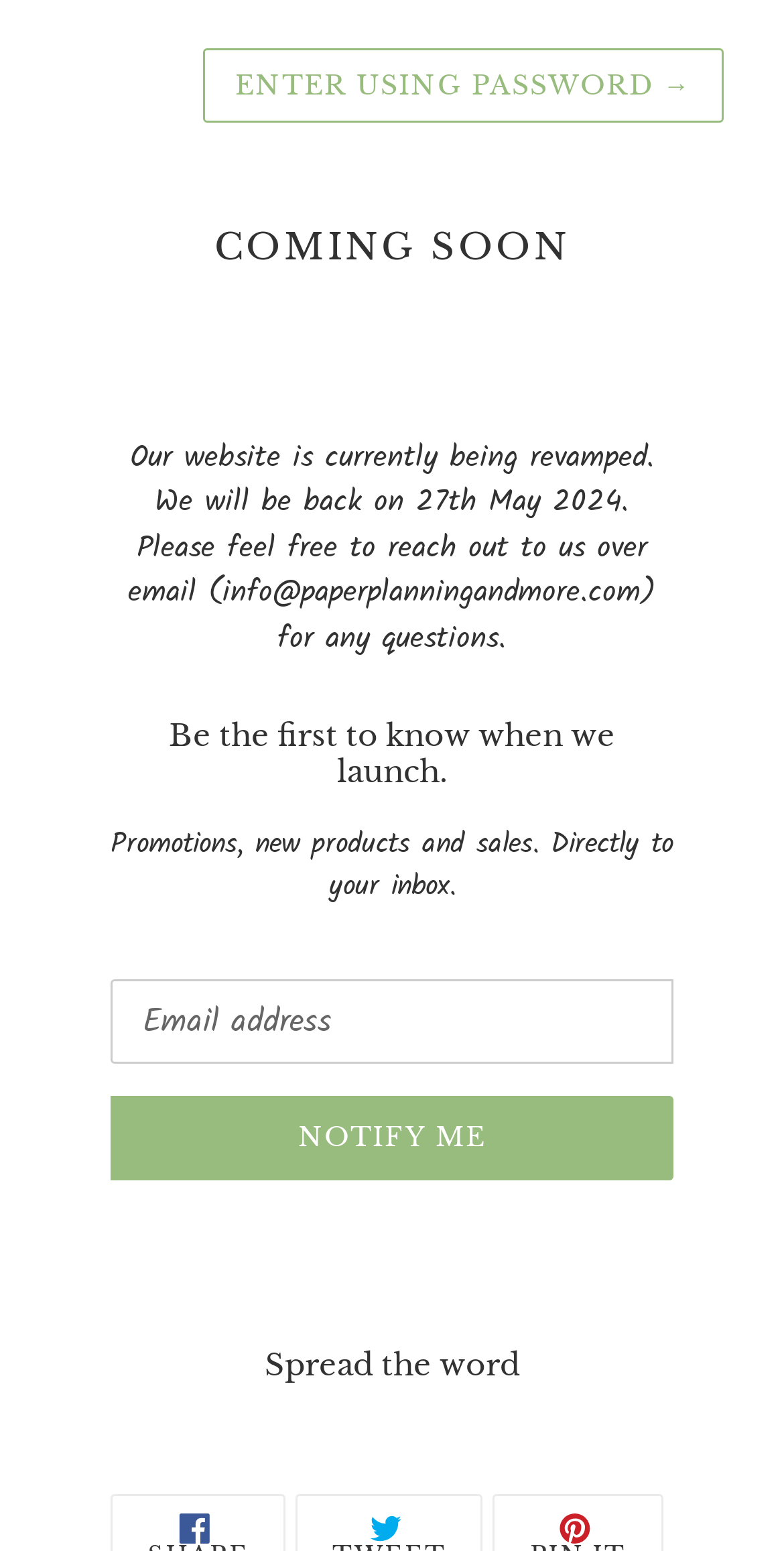Please provide a comprehensive response to the question below by analyzing the image: 
What is the purpose of the email submission?

The email submission is intended to allow users to receive promotions, new products, and sales directly to their inbox, as stated in the text 'Promotions, new products and sales. Directly to your inbox.'